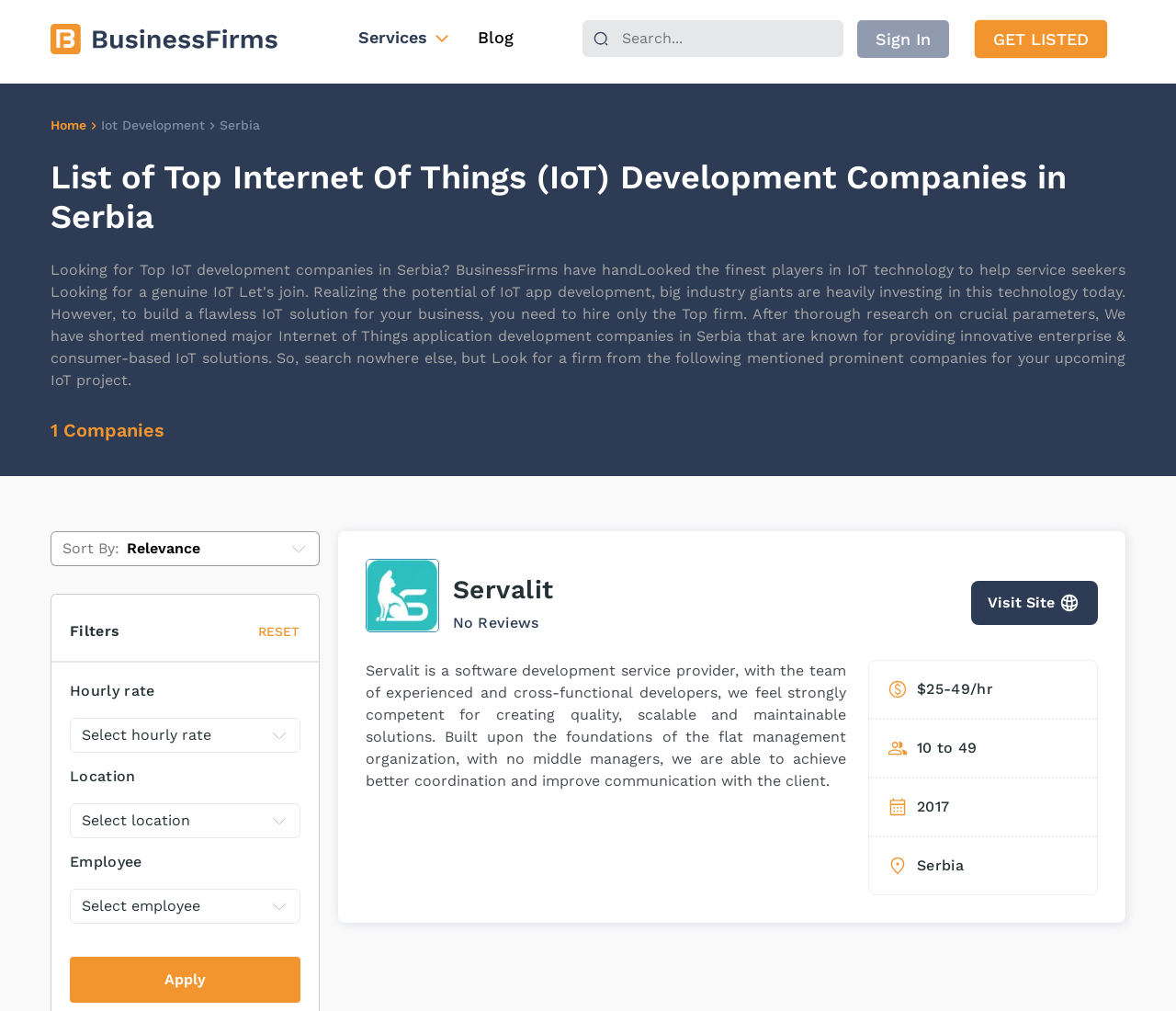Identify the bounding box of the UI element that matches this description: "Reset".

[0.219, 0.617, 0.255, 0.632]